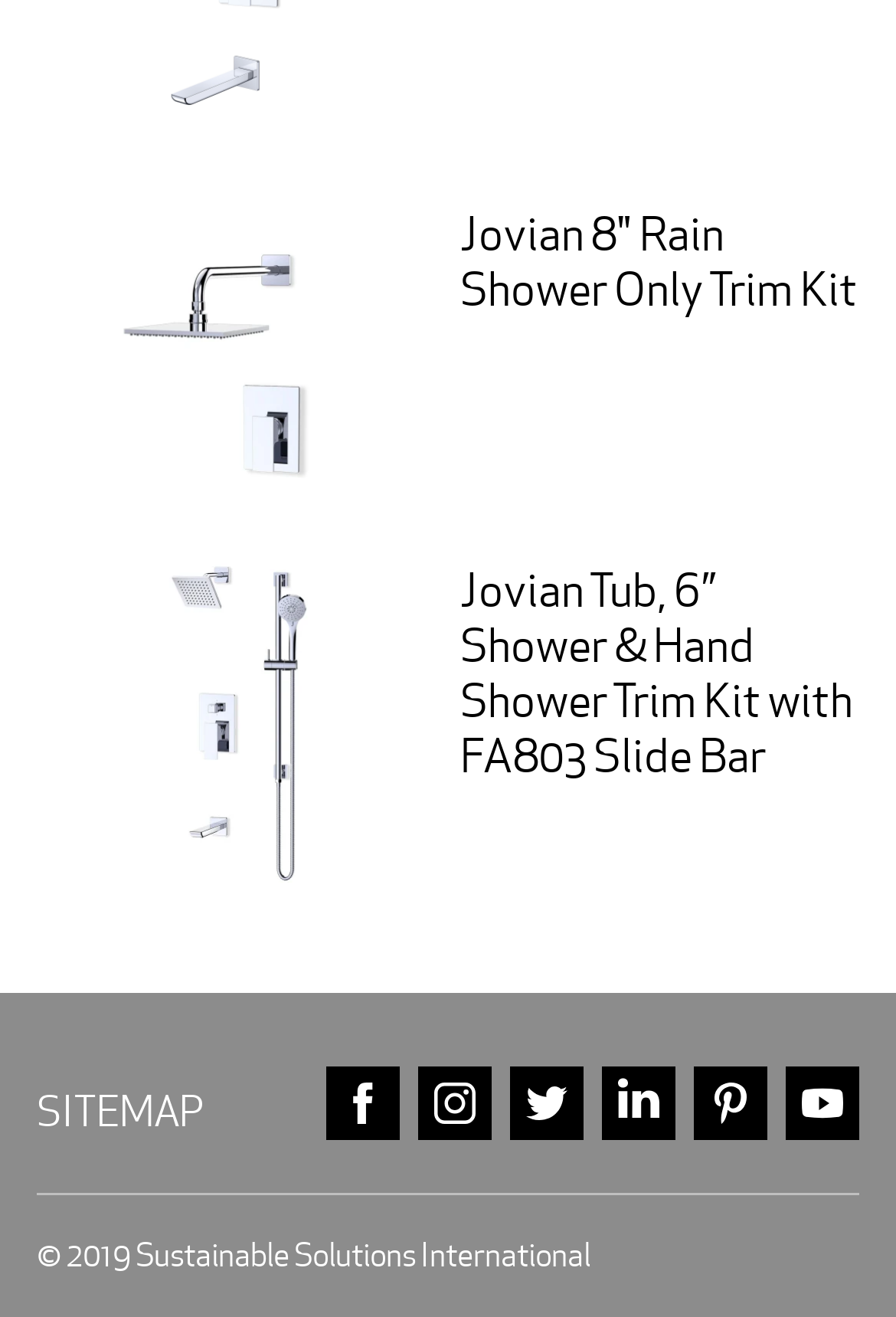How many images are there?
Respond to the question with a single word or phrase according to the image.

2